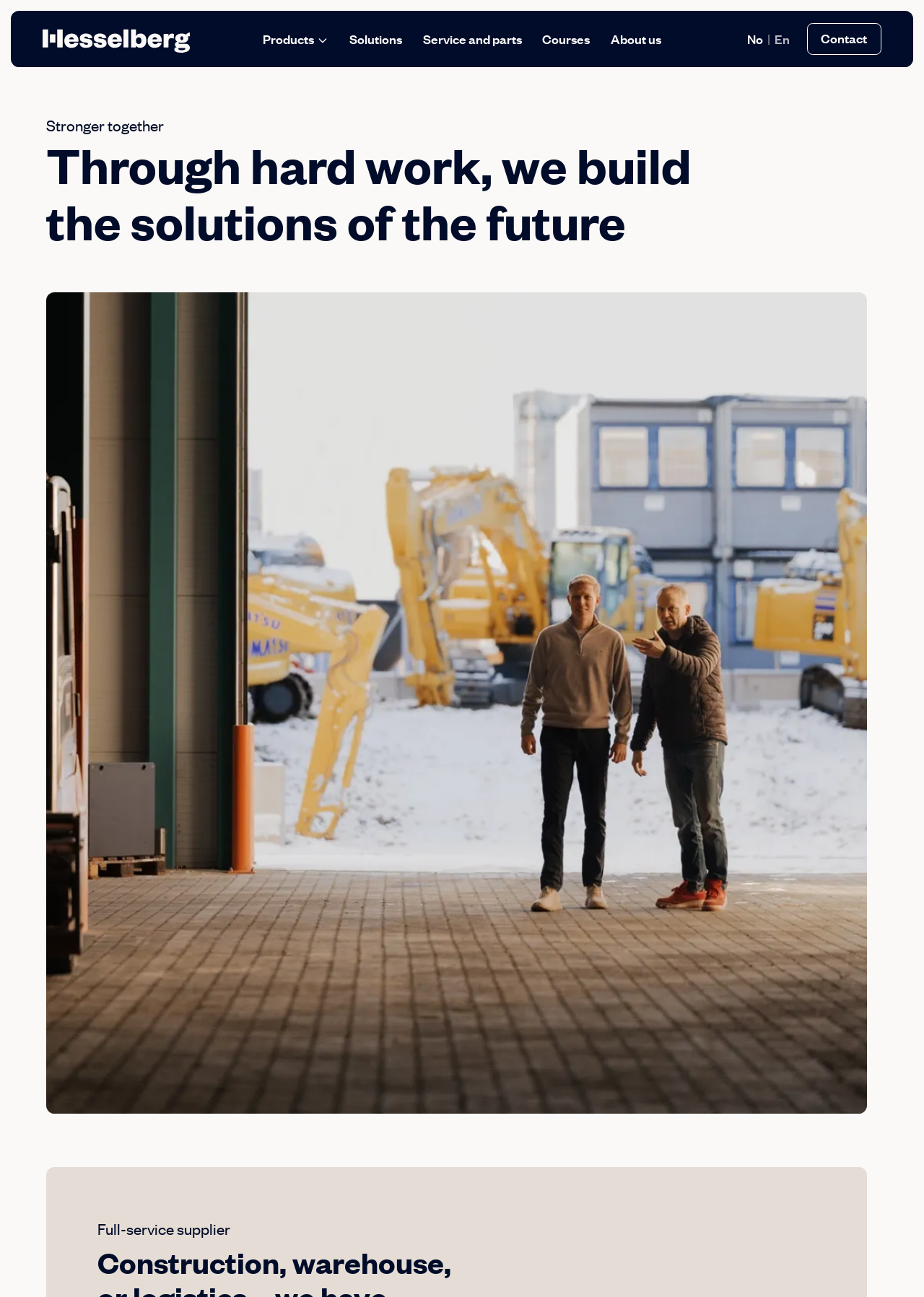Explain the webpage's design and content in an elaborate manner.

The webpage is about Hesselberg AS, a Norwegian-owned total supplier of machinery and equipment. At the top left, there is a link to the company's homepage labeled "Hesselberg". Next to it, there is a button labeled "Products" with a small image to its right. Below the button, there are three links: "Machines", "Rental", and "Equipment", which are likely subcategories of products.

To the right of the "Products" button, there are several links: "Solutions", "Service and parts", "Courses", "About us", and "Contact". These links are arranged horizontally and are likely the main navigation menu of the website.

Above the navigation menu, there is a heading that reads "Through hard work, we build the solutions of the future". Below this heading, there is a video that takes up most of the page's width. Above the video, there is a static text that reads "Stronger together". At the bottom right of the video, there is another static text that reads "Full-service supplier".

At the top right corner, there are two language selection links: "No" and "En", which likely represent Norwegian and English languages, respectively.